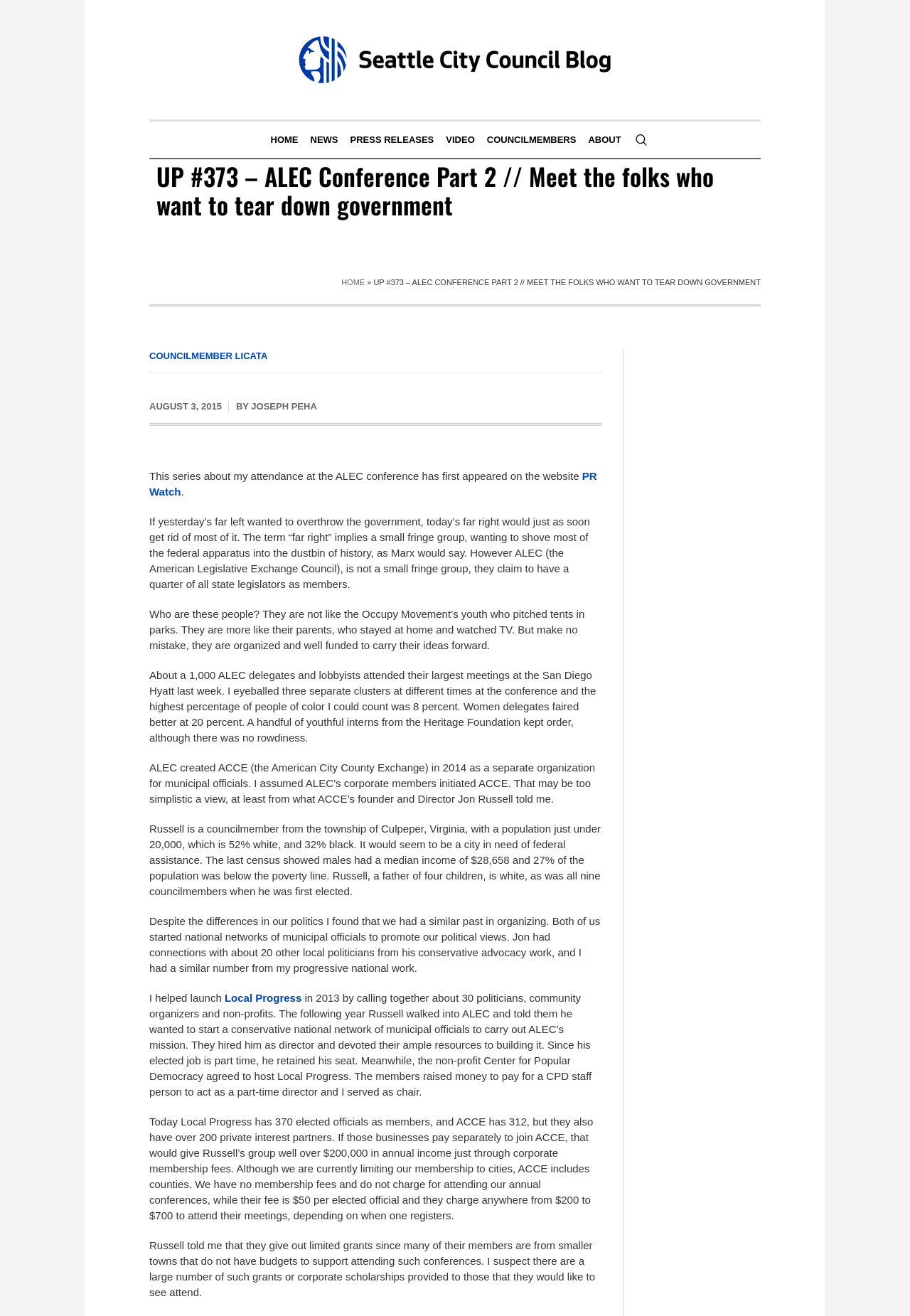Please determine the bounding box coordinates of the element to click in order to execute the following instruction: "Click the ABOUT link". The coordinates should be four float numbers between 0 and 1, specified as [left, top, right, bottom].

[0.64, 0.093, 0.689, 0.12]